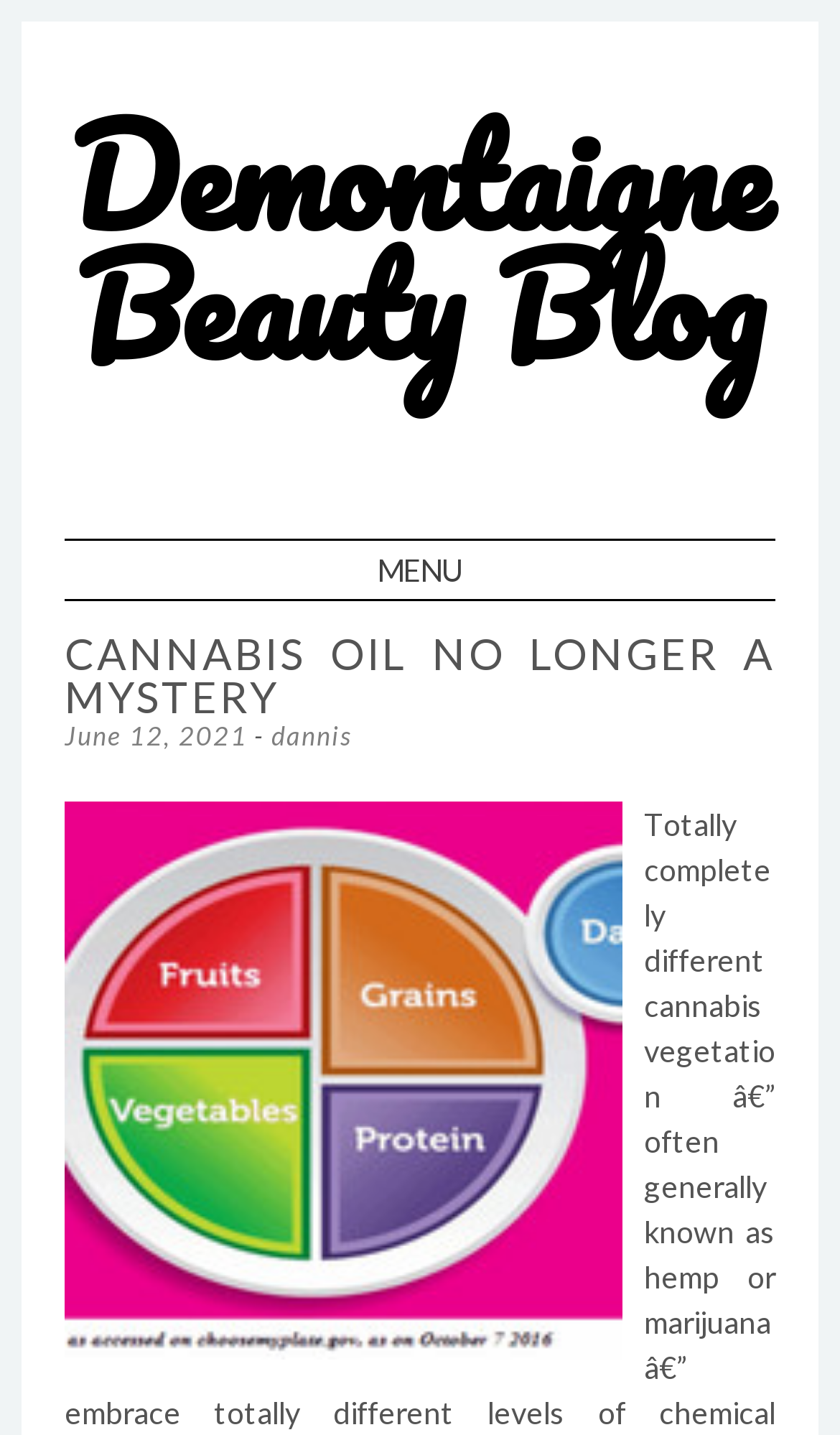Who is the author of the current article?
Using the image, give a concise answer in the form of a single word or short phrase.

dannis